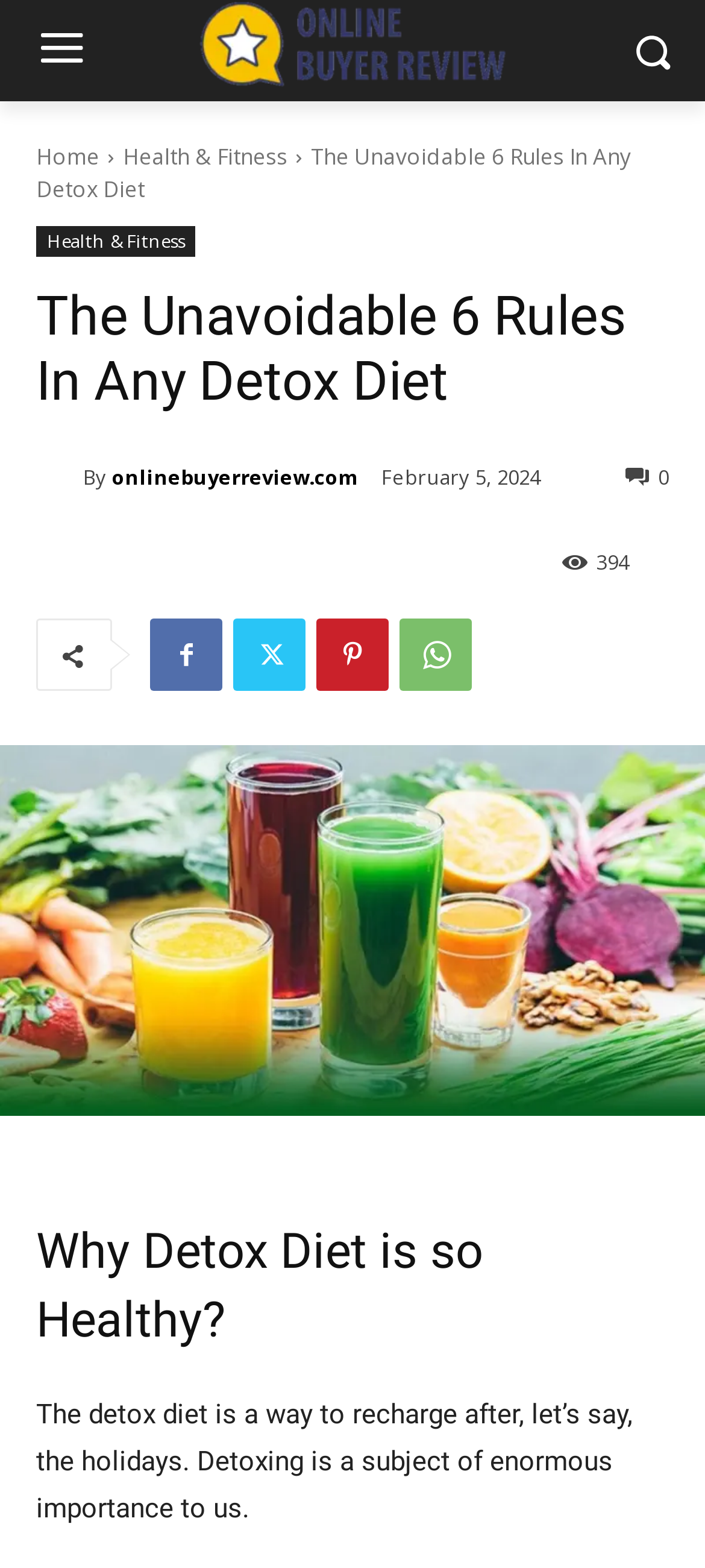Find the bounding box coordinates for the area you need to click to carry out the instruction: "Click the 'Home' link". The coordinates should be four float numbers between 0 and 1, indicated as [left, top, right, bottom].

[0.051, 0.09, 0.141, 0.11]